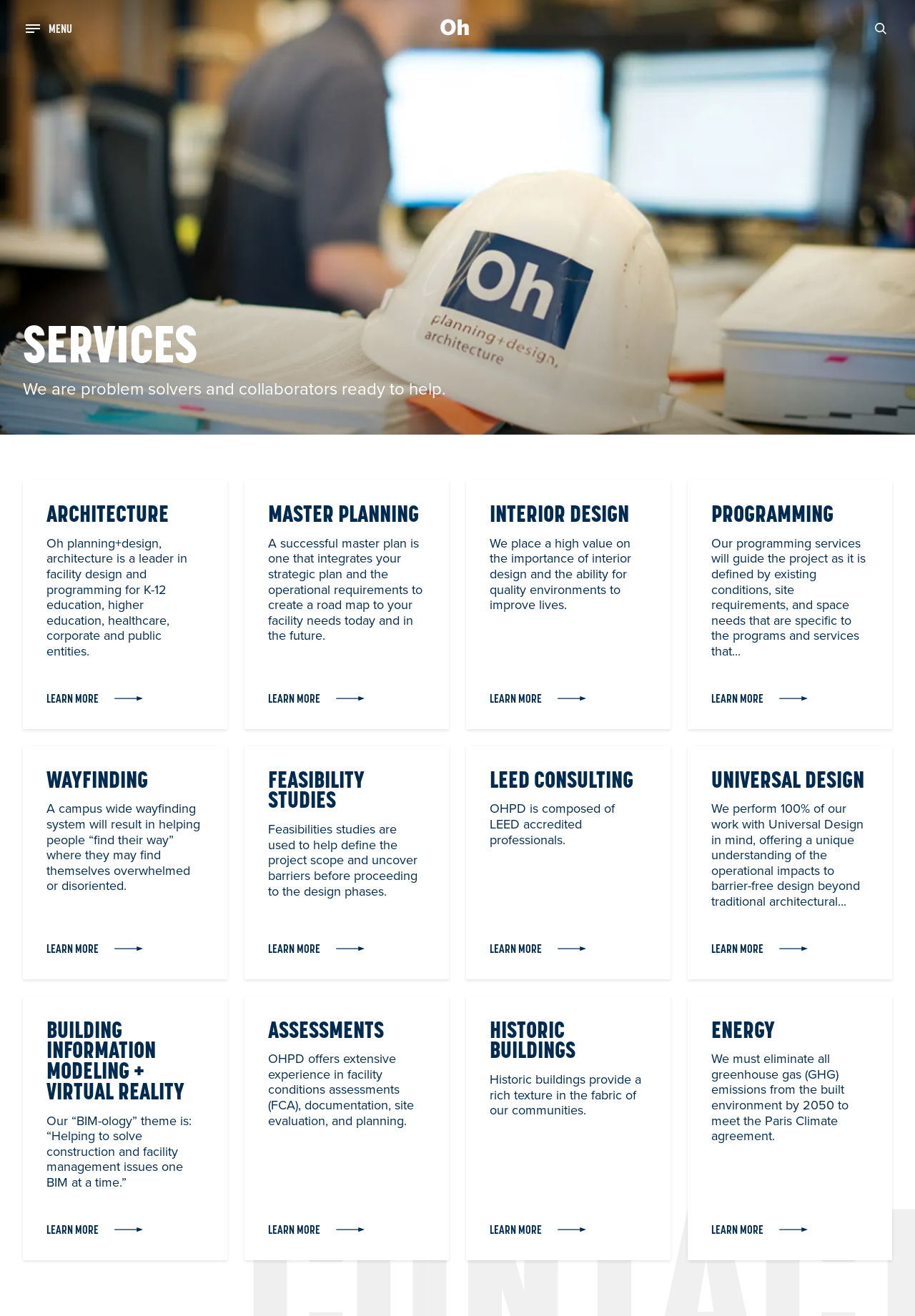Find the bounding box coordinates of the element to click in order to complete the given instruction: "Click the WhatsApp link."

None